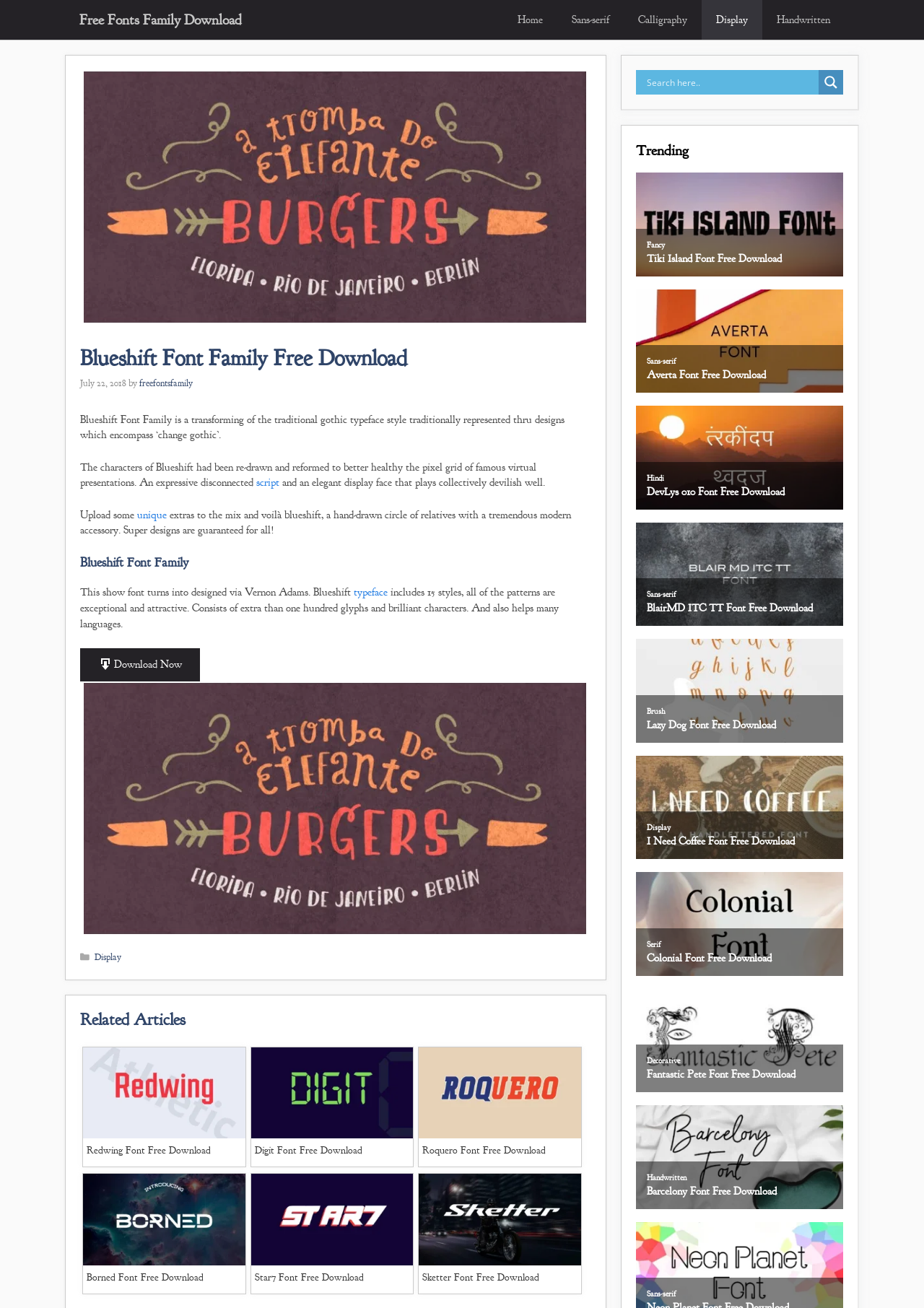How many related articles are displayed on this webpage?
Look at the image and respond to the question as thoroughly as possible.

I counted the number of related articles displayed on the webpage, including Redwing Font, Digit Font, Roquero Font, Borned Font, Star7 Font, and Sketter Font.